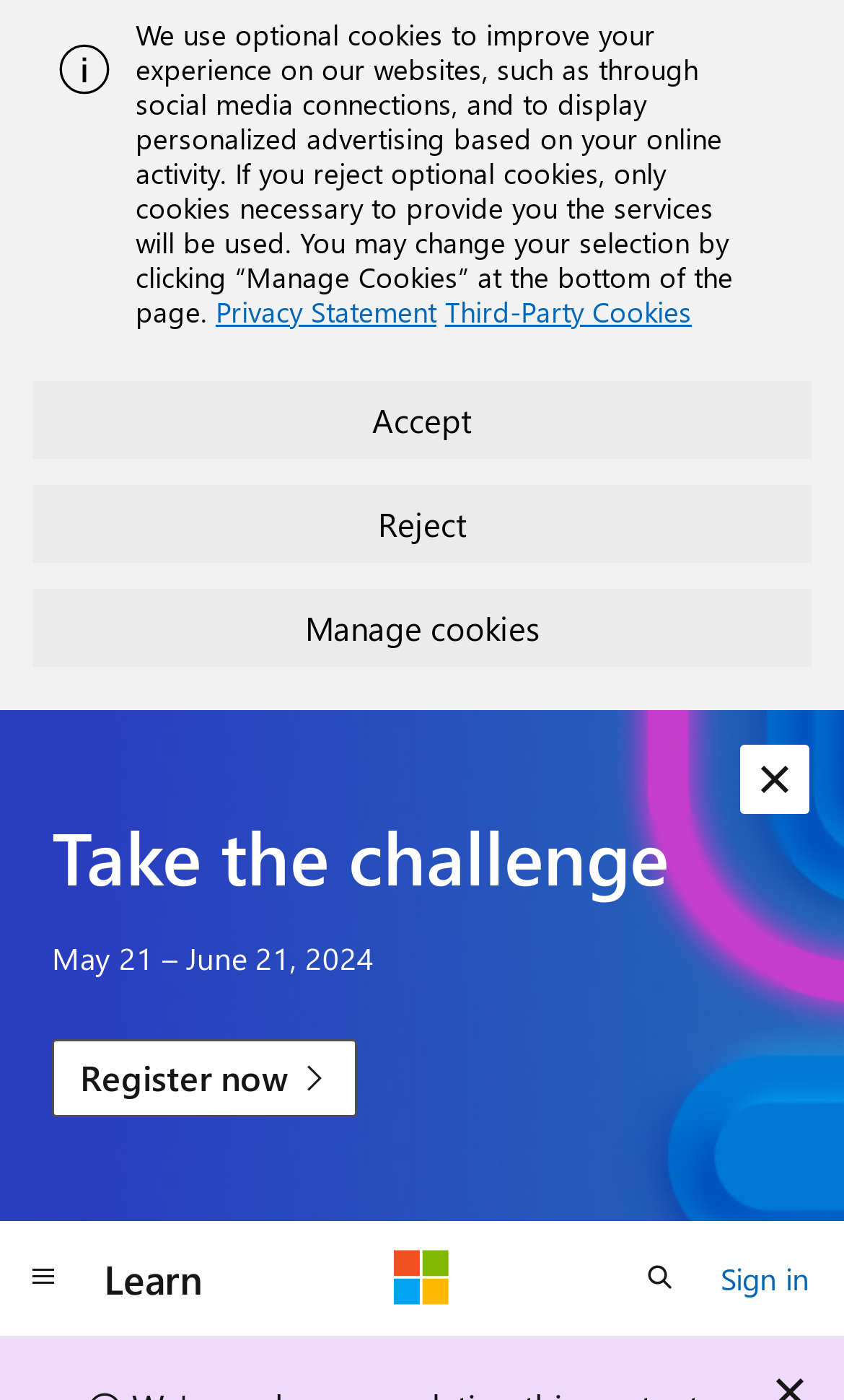Detail the webpage's structure and highlights in your description.

The webpage is about the "Deny log on as a batch job" security policy setting, providing information on best practices, location, values, policy management, and security considerations.

At the top of the page, there is an alert section with an image on the left and a text describing the use of optional cookies. Below the alert section, there are three buttons: "Accept", "Reject", and "Manage cookies". 

Further down, there is a heading "Take the challenge" followed by a text "May 21 – June 21, 2024" and a "Register now" link. 

On the top-right corner, there is a "Dismiss alert" button. At the bottom of the page, there are several navigation elements, including a "Global navigation" button, links to "Learn" and "Microsoft", a search button, and a "Sign in" link.